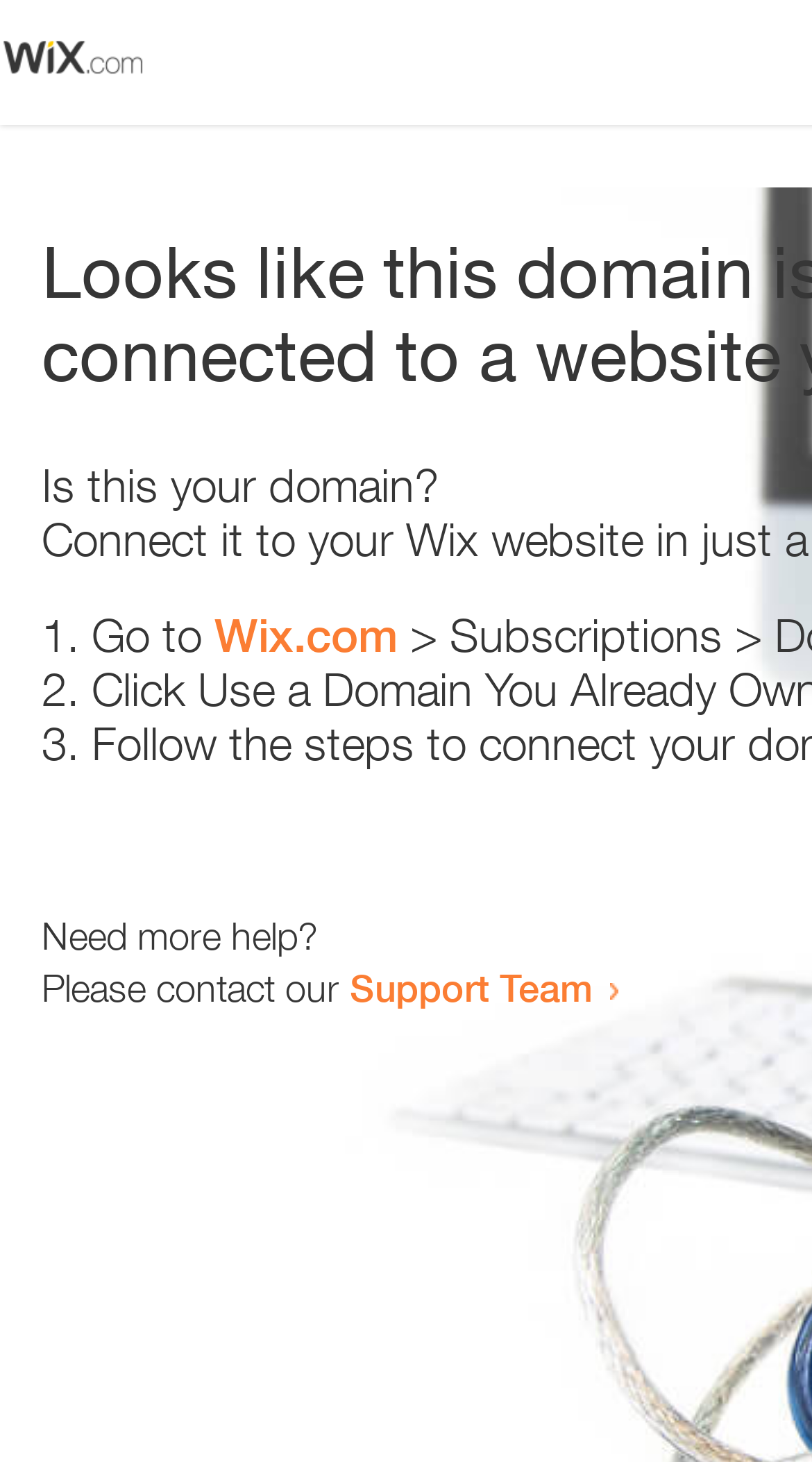Using the description: "Support Team", determine the UI element's bounding box coordinates. Ensure the coordinates are in the format of four float numbers between 0 and 1, i.e., [left, top, right, bottom].

[0.431, 0.66, 0.731, 0.691]